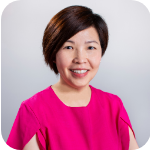Detail all significant aspects of the image you see.

The image features Ms. Bonnie So, who serves as Chairperson of the HKCSS Steering Committee on Work in Mainland China and is the Chief Executive Officer/Secretary General of the Hong Kong Red Cross. She is pictured wearing a vibrant pink top, smiling warmly at the camera, conveying approachability and professionalism. The background is softly lit, enhancing the overall positive tone of the image. This portrait is likely part of a professional presentation or event showcasing important figures in social service and community welfare.